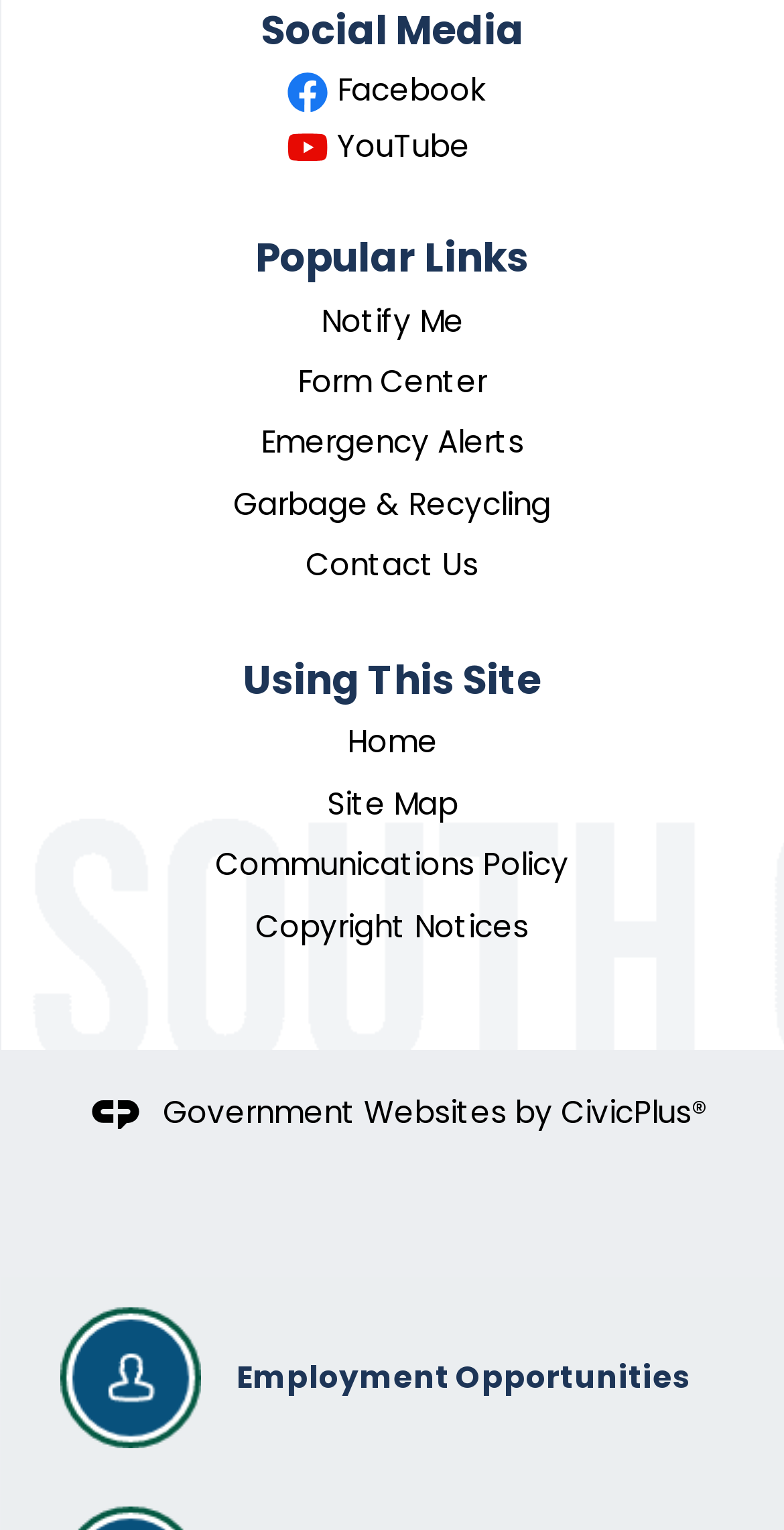Please specify the bounding box coordinates of the element that should be clicked to execute the given instruction: 'View Employment Opportunities'. Ensure the coordinates are four float numbers between 0 and 1, expressed as [left, top, right, bottom].

[0.058, 0.845, 0.942, 0.955]